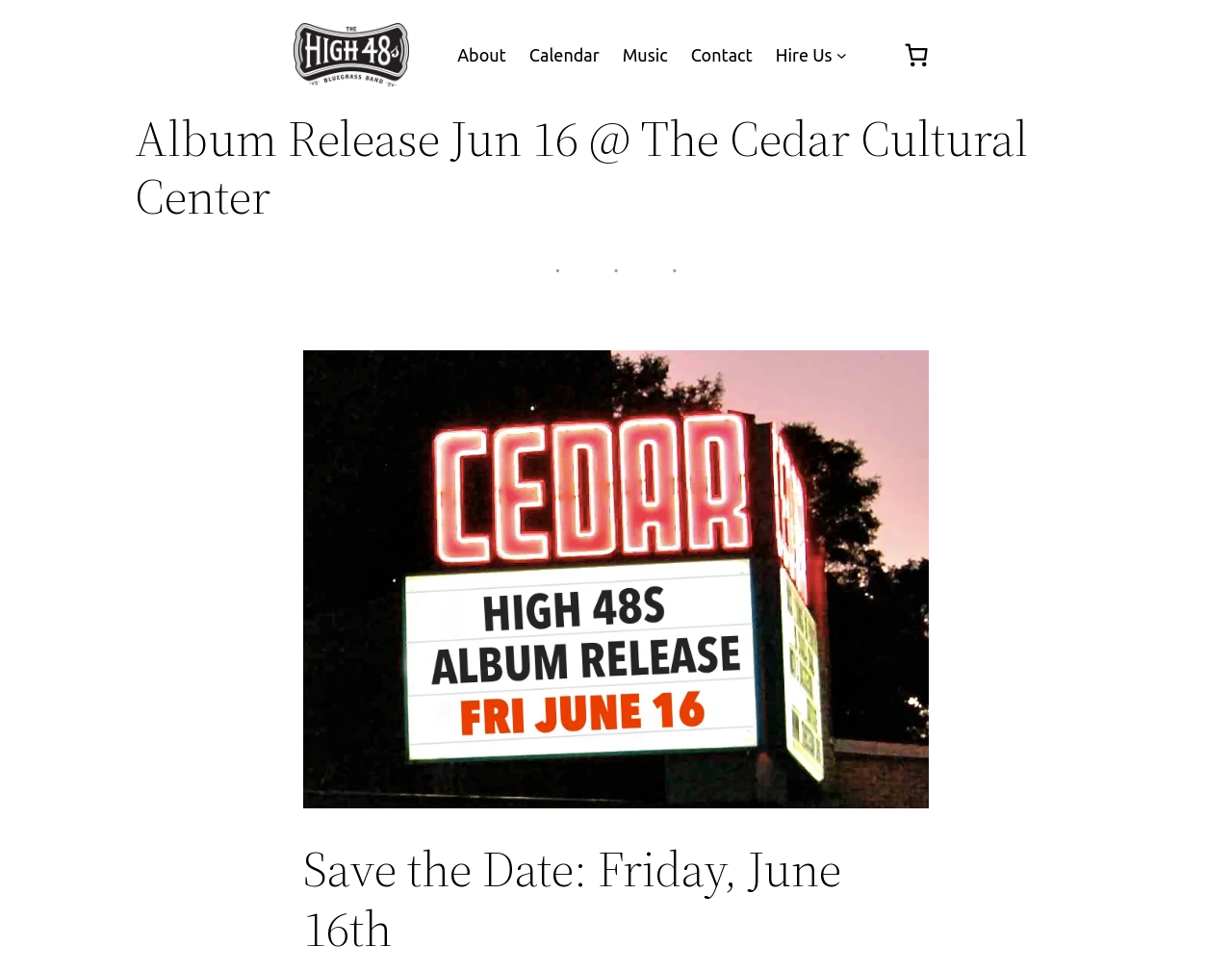Determine which piece of text is the heading of the webpage and provide it.

Album Release Jun 16 @ The Cedar Cultural Center